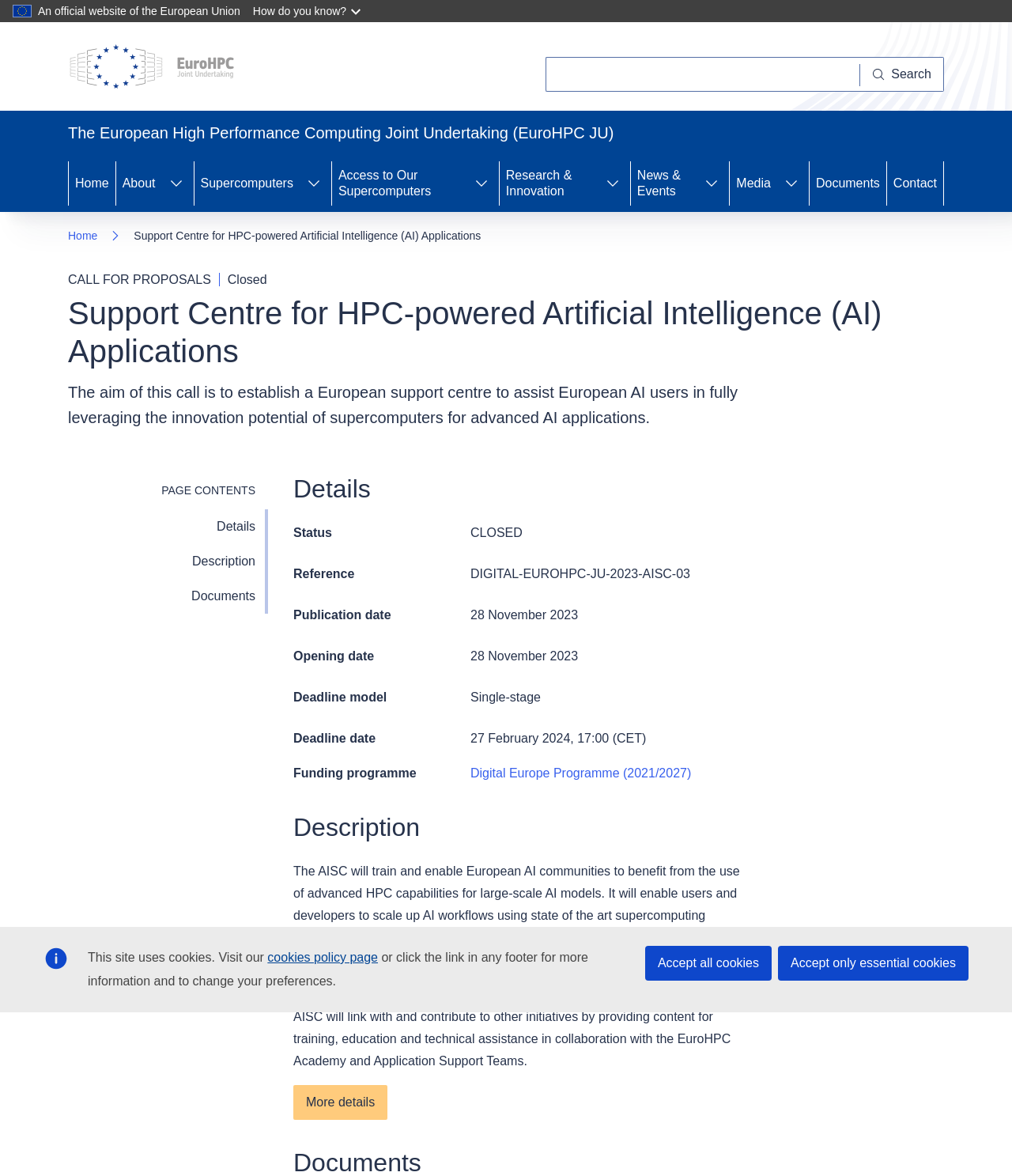What is the reference number of the call for proposals?
By examining the image, provide a one-word or phrase answer.

DIGITAL-EUROHPC-JU-2023-AISC-03